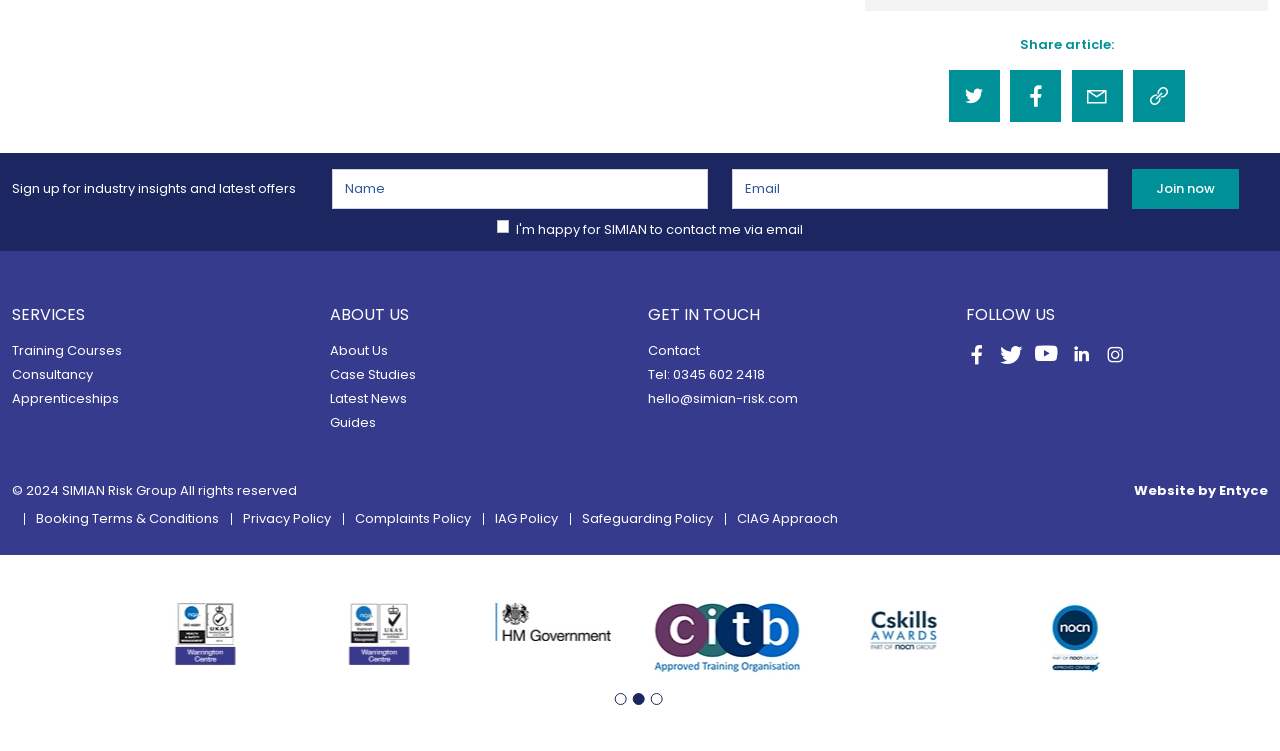Could you indicate the bounding box coordinates of the region to click in order to complete this instruction: "Enter your name".

[0.259, 0.225, 0.553, 0.278]